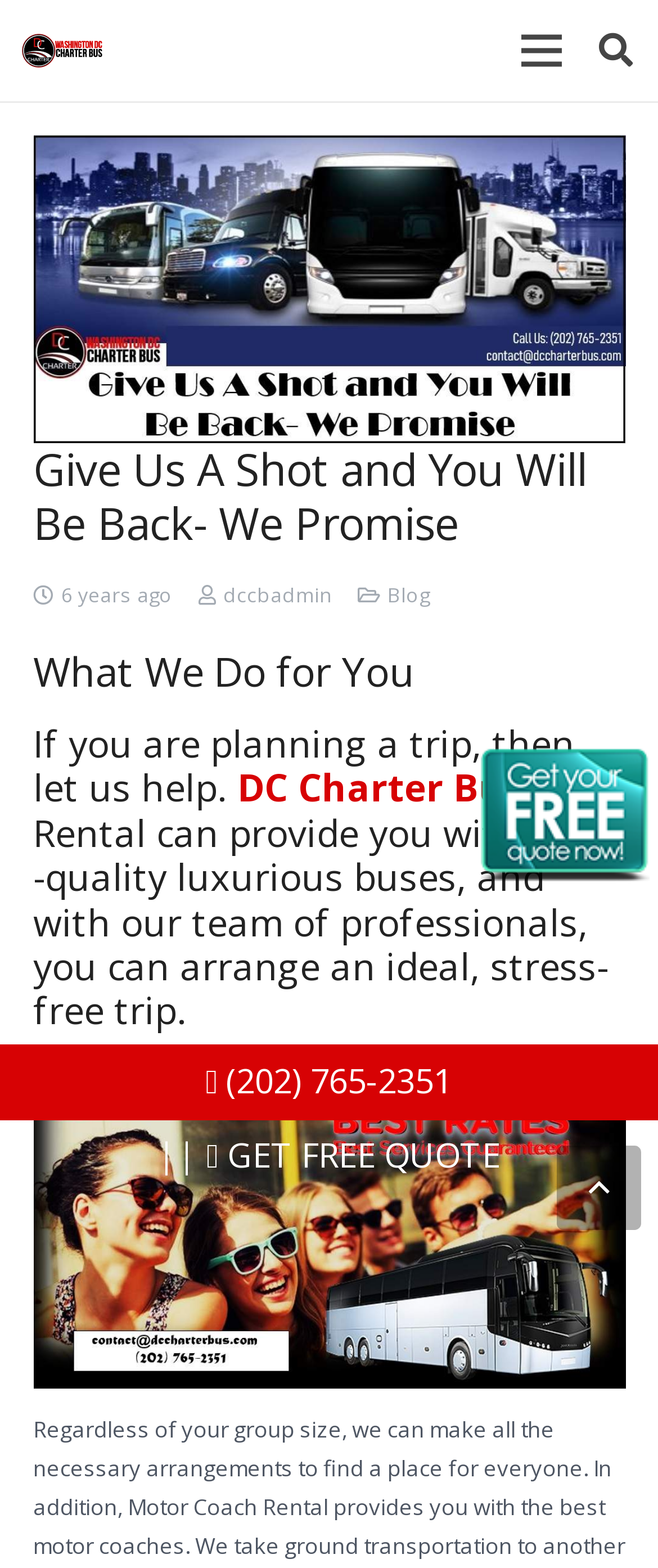Can you find and generate the webpage's heading?

Give Us A Shot and You Will Be Back- We Promise